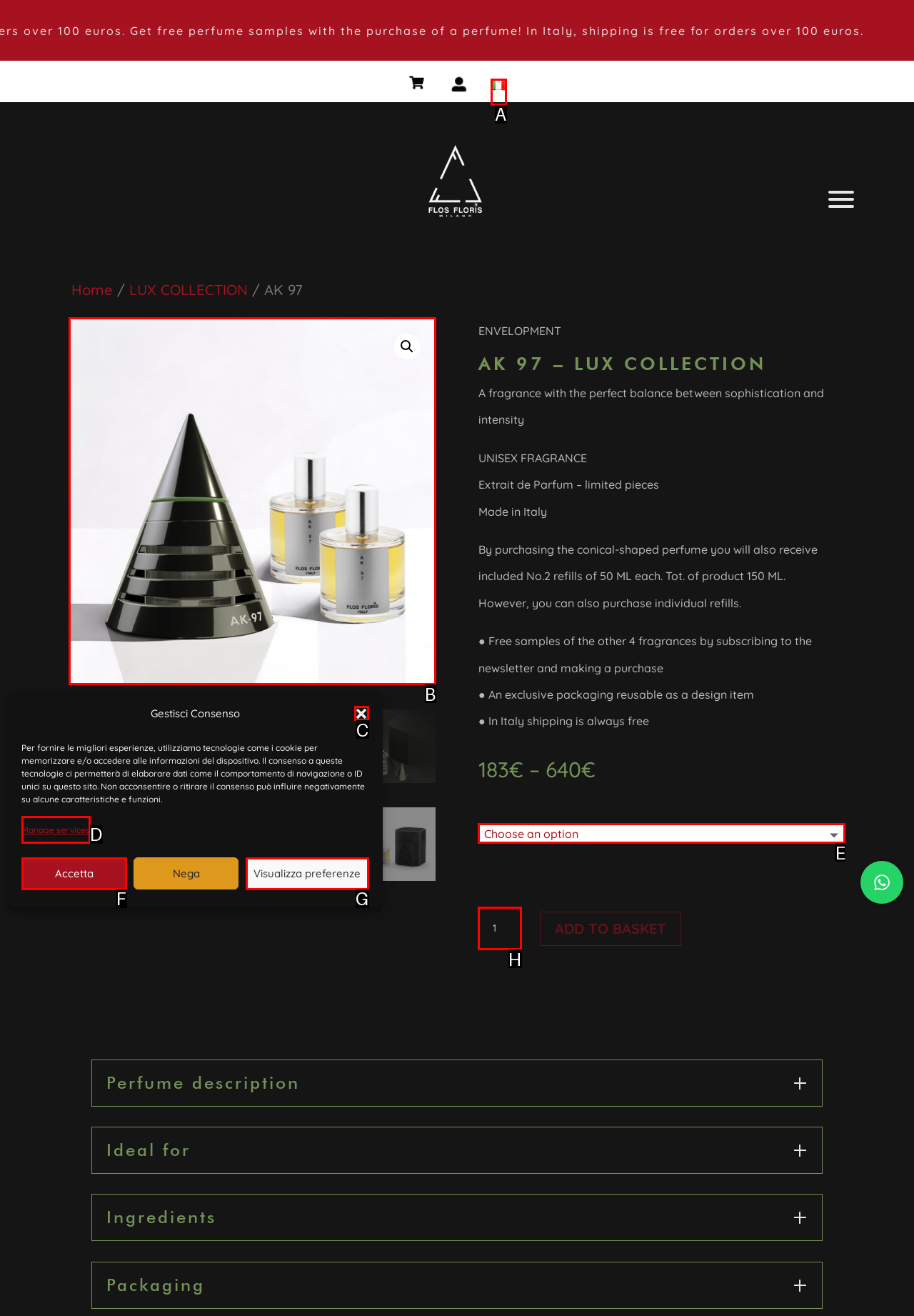Find the correct option to complete this instruction: Select Italiano language. Reply with the corresponding letter.

A